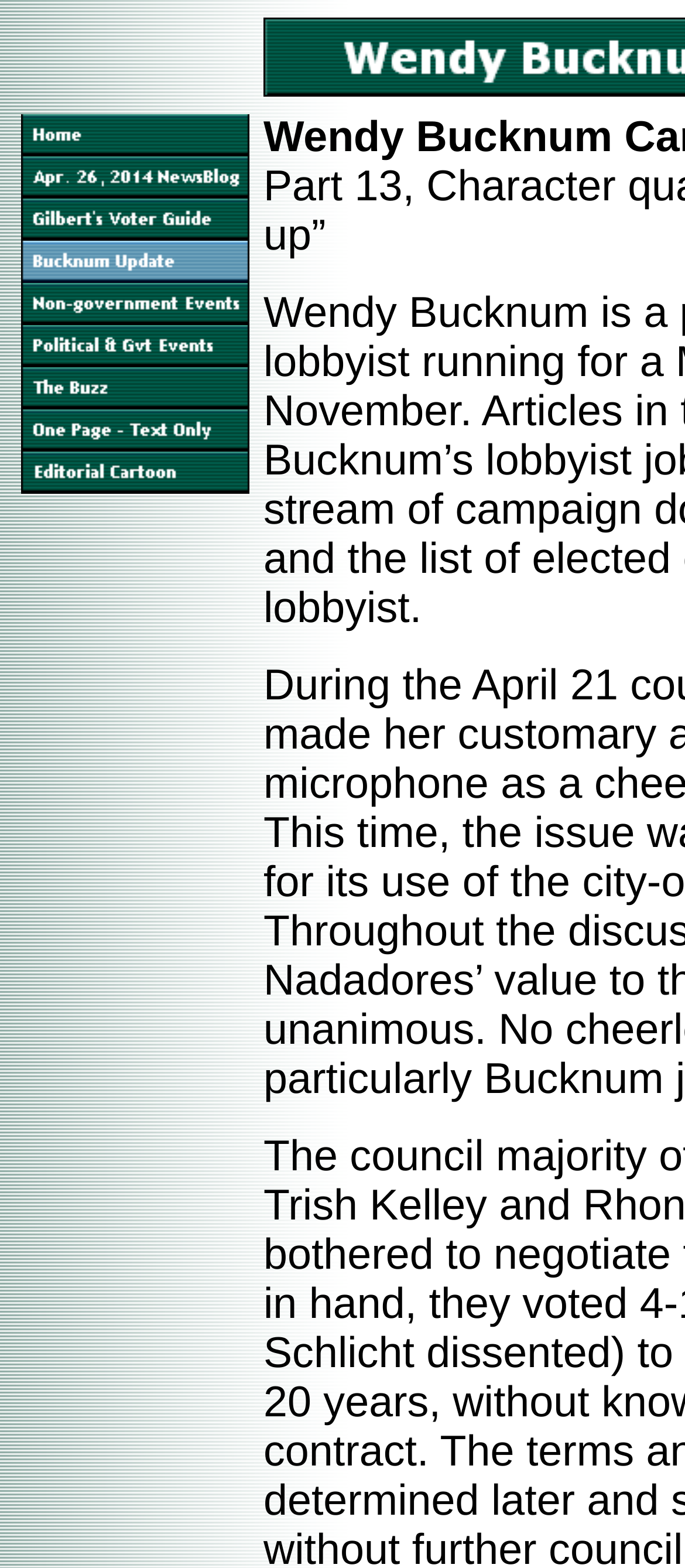Extract the bounding box of the UI element described as: "alt="Home" name="NavigationButton2" title="Home"".

[0.031, 0.085, 0.364, 0.104]